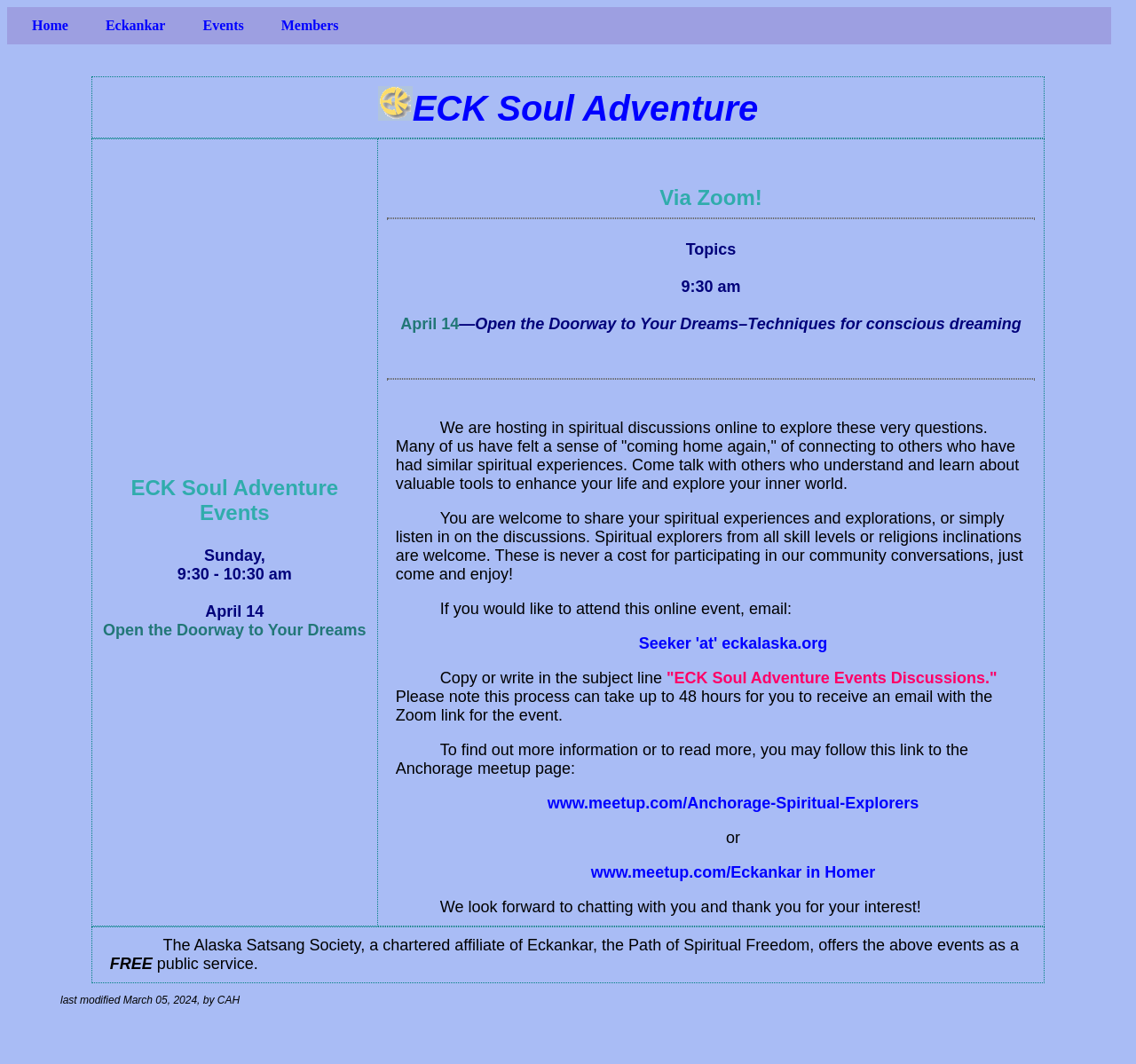Identify and generate the primary title of the webpage.

ECK Soul Adventure